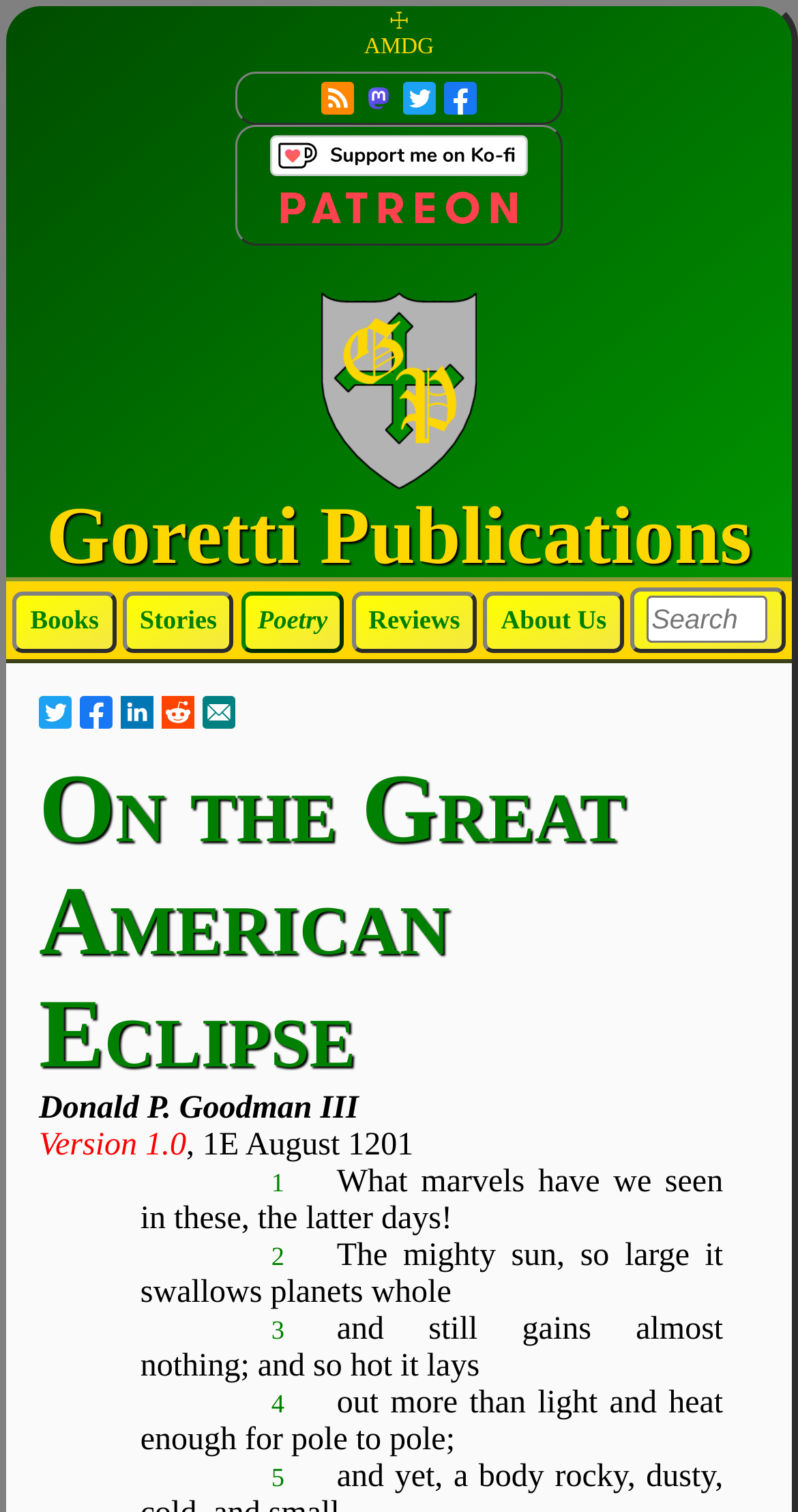Please answer the following question using a single word or phrase: 
What is the name of the poem on this webpage?

On the Great American Eclipse